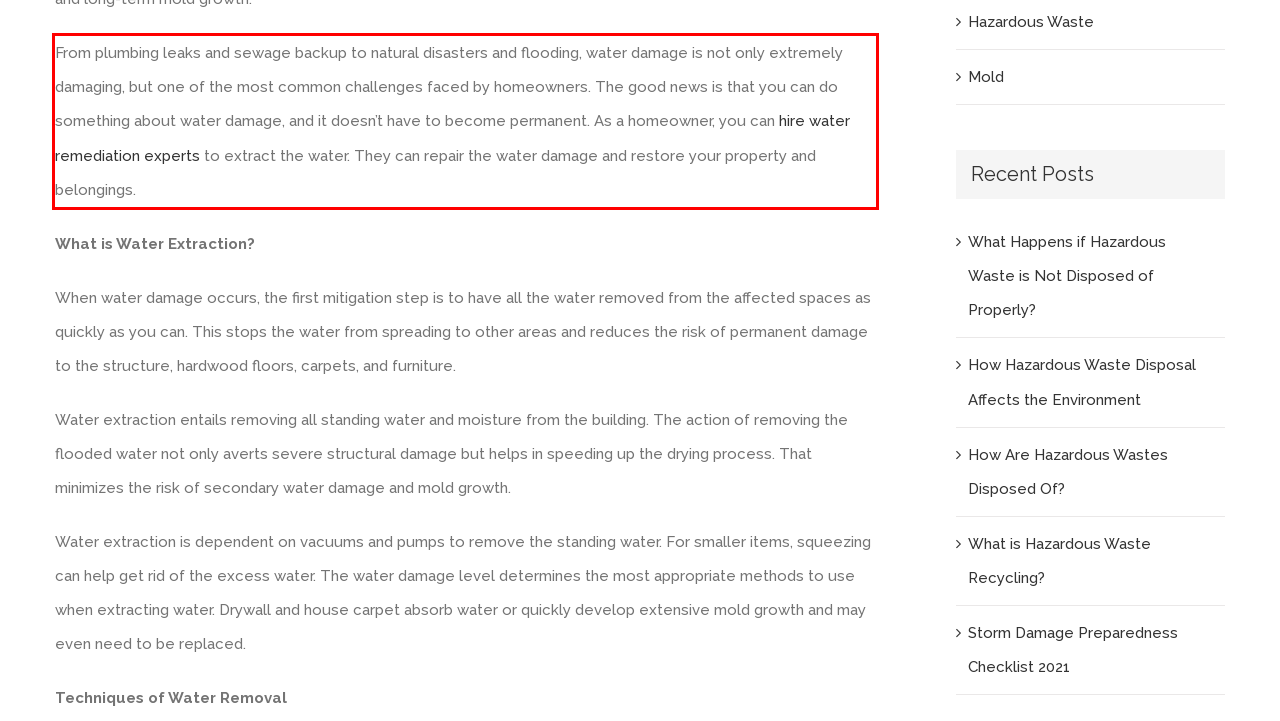Please extract the text content from the UI element enclosed by the red rectangle in the screenshot.

From plumbing leaks and sewage backup to natural disasters and flooding, water damage is not only extremely damaging, but one of the most common challenges faced by homeowners. The good news is that you can do something about water damage, and it doesn’t have to become permanent. As a homeowner, you can hire water remediation experts to extract the water. They can repair the water damage and restore your property and belongings.